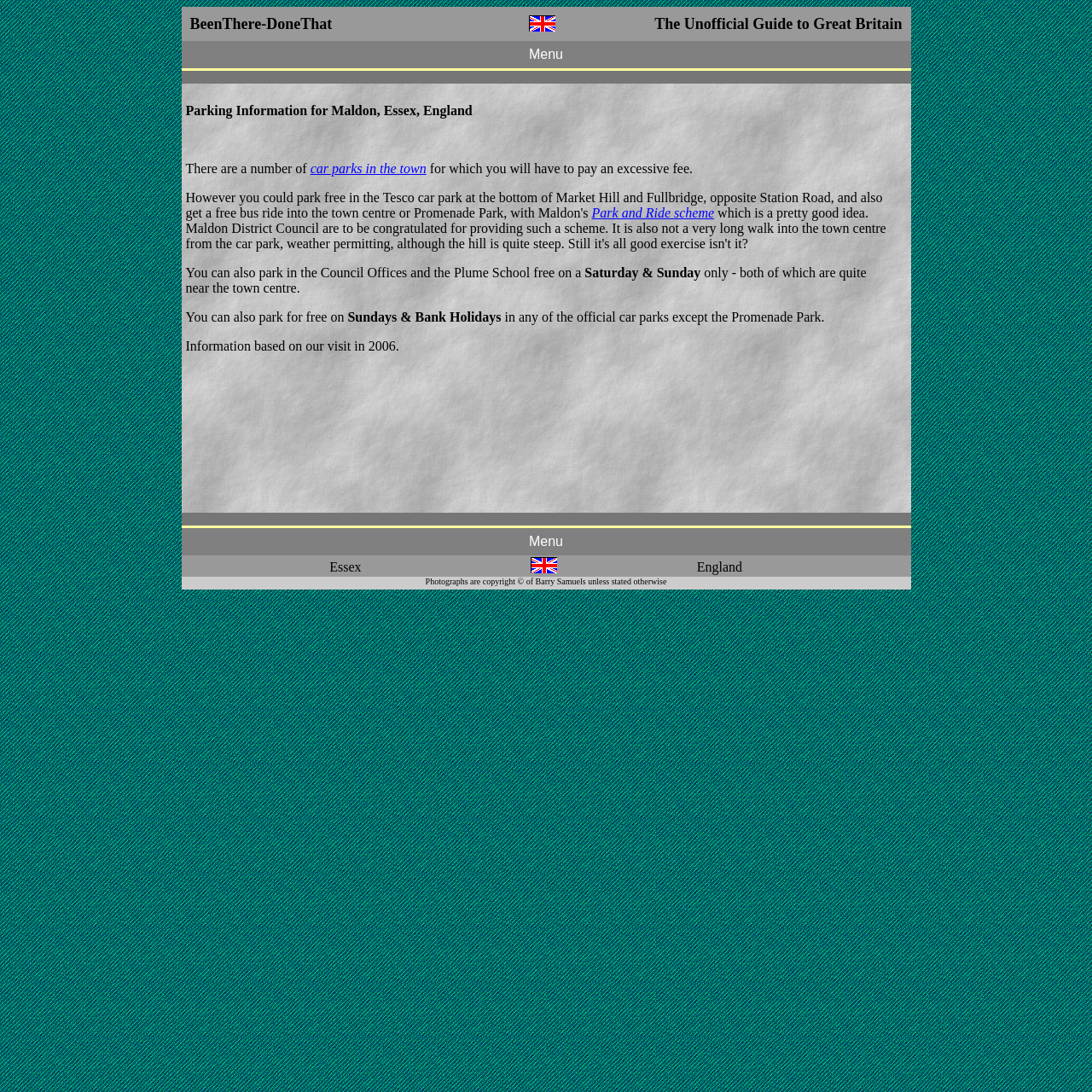Provide the bounding box for the UI element matching this description: "Park and Ride scheme".

[0.542, 0.188, 0.654, 0.202]